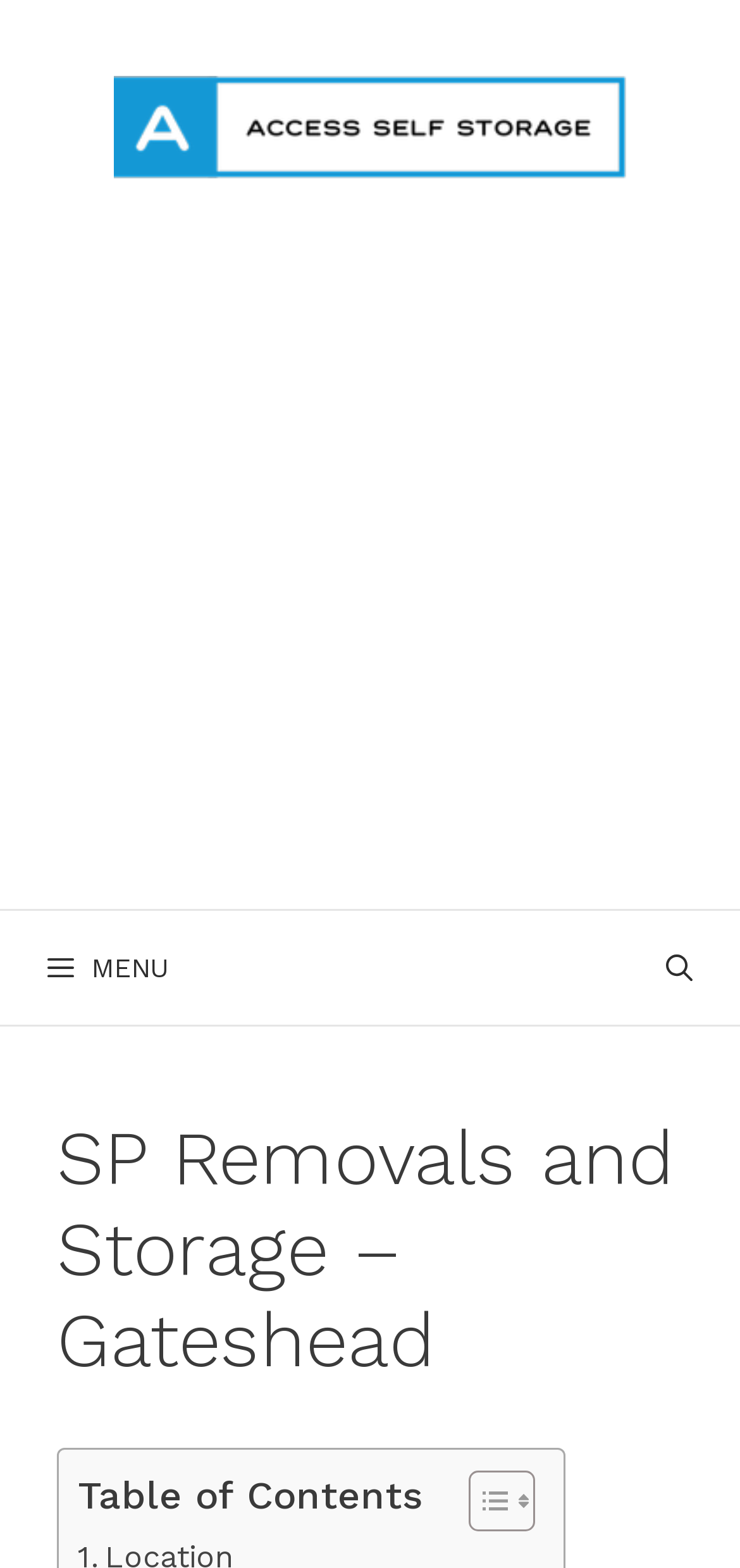Describe all the visual and textual components of the webpage comprehensively.

The webpage is about SP Removals and Storage, a company located in Gateshead. At the top of the page, there is a banner that spans the entire width, containing a link to Access Self Storage, accompanied by an image with the same name. 

Below the banner, there is an advertisement iframe that takes up a significant portion of the page. 

The primary navigation menu is located below the advertisement, with a "MENU" button on the left and a "Search Bar" link on the right. 

The main content area is divided into two sections. The top section contains a heading that reads "SP Removals and Storage – Gateshead". 

The bottom section is a table of contents, with a "Table of Contents" label and a toggle icon on the right. The table of contents is accompanied by two small images. 

There is no prominent display of the company's location address, phone number, email, or website, despite being mentioned in the meta description.